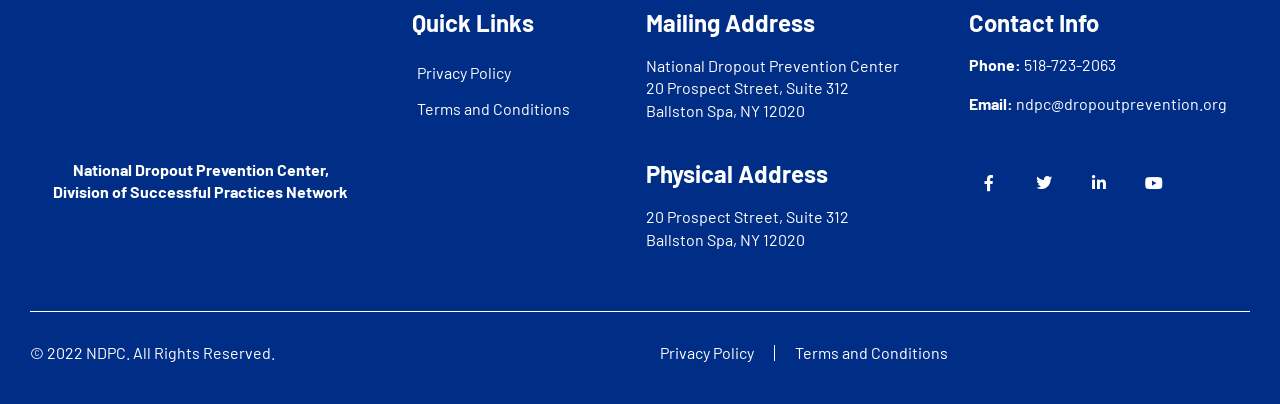Identify the bounding box for the given UI element using the description provided. Coordinates should be in the format (top-left x, top-left y, bottom-right x, bottom-right y) and must be between 0 and 1. Here is the description: parent_node: Email * aria-describedby="email-notes" name="email"

None